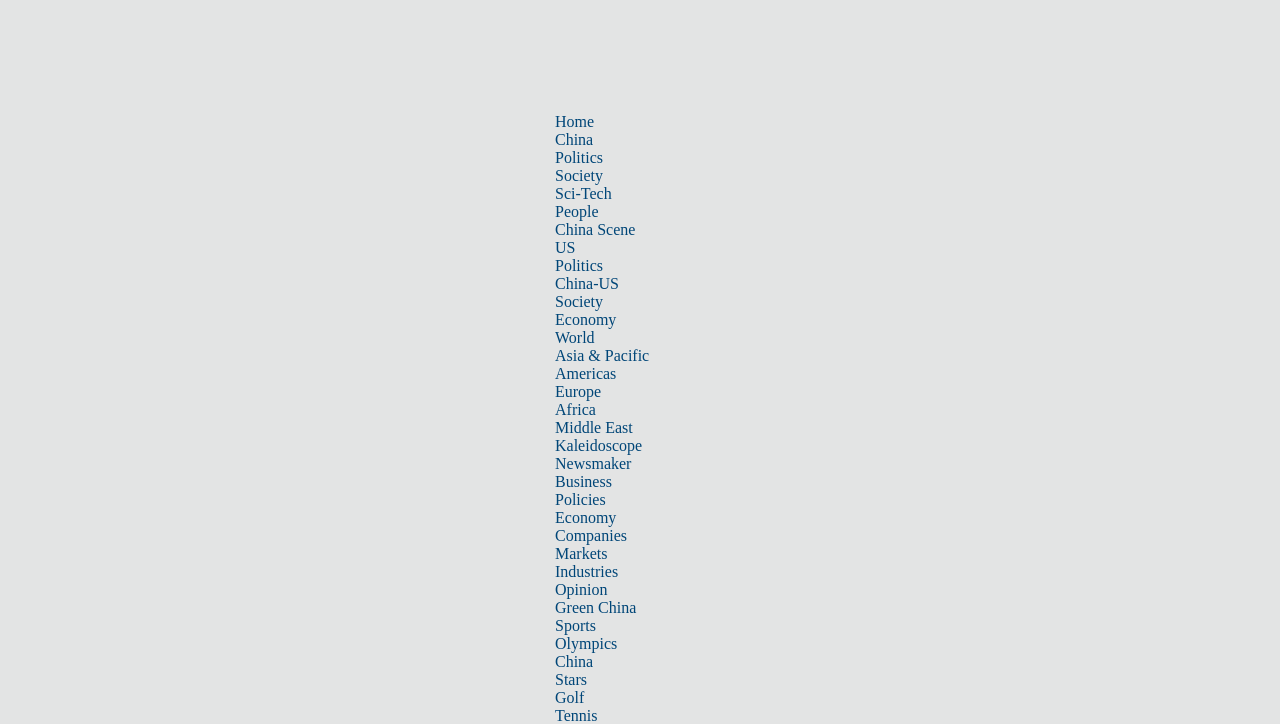Is there an iframe in the top navigation bar?
Answer briefly with a single word or phrase based on the image.

Yes